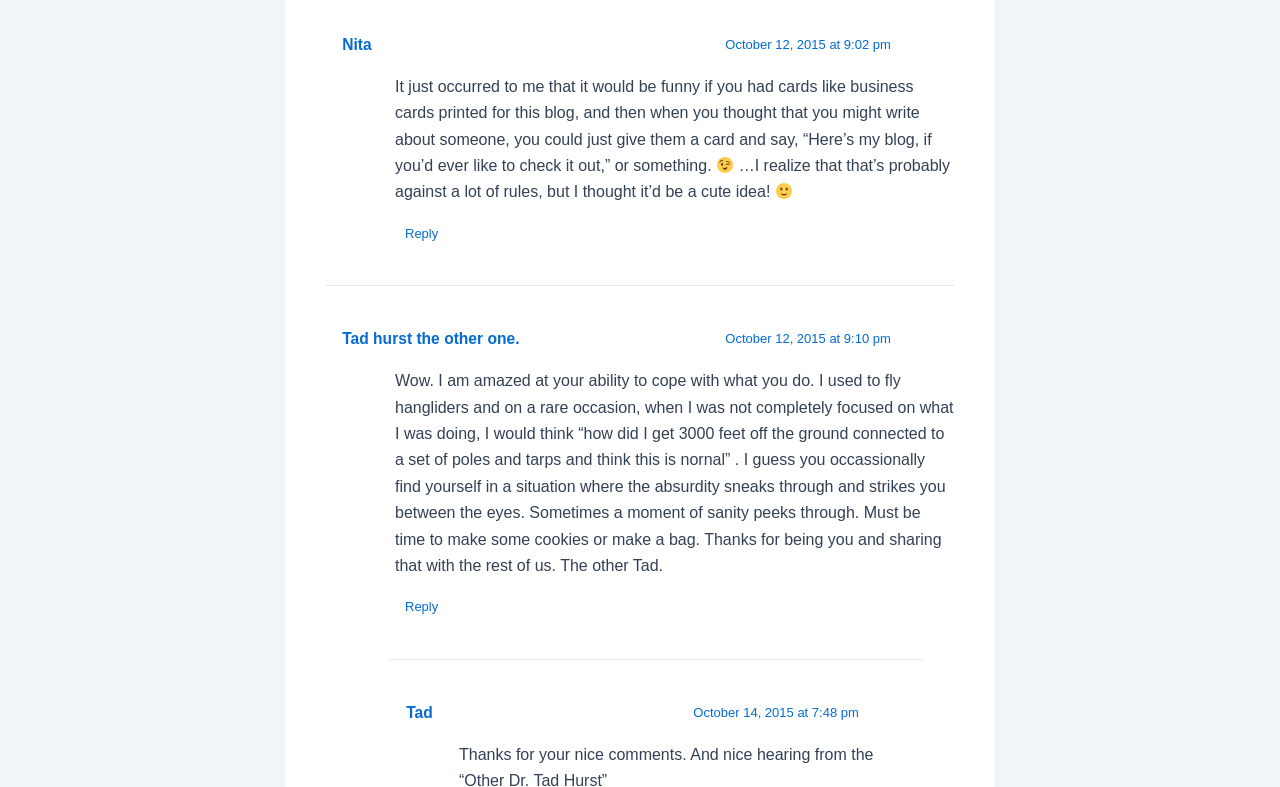Using the information in the image, give a detailed answer to the following question: What is the name of the person who wrote the third comment?

The third comment is written by 'Tad hurst the other one.' as indicated by the link element with the text 'Tad hurst the other one.'.